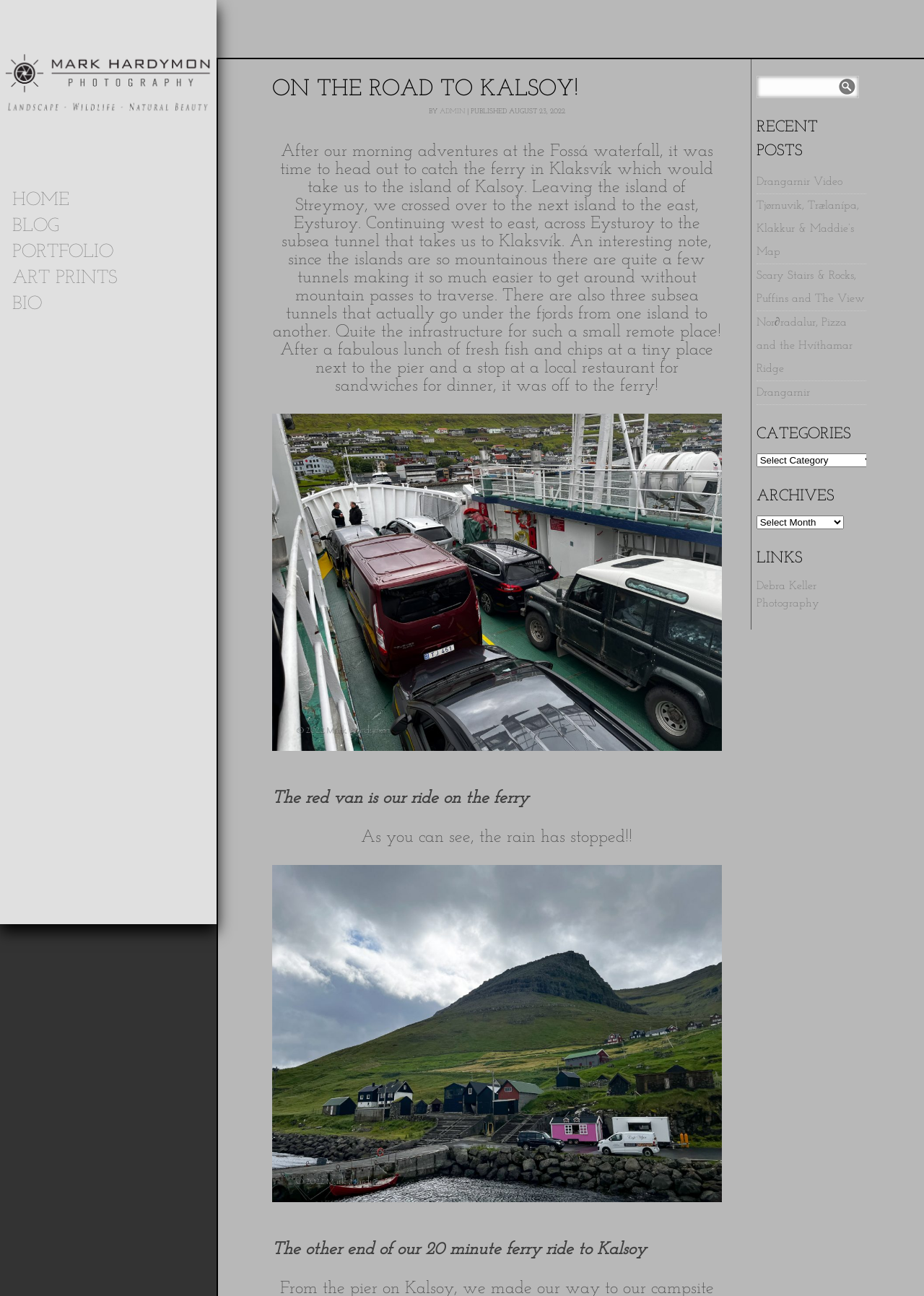Identify and provide the title of the webpage.

ON THE ROAD TO KALSOY!